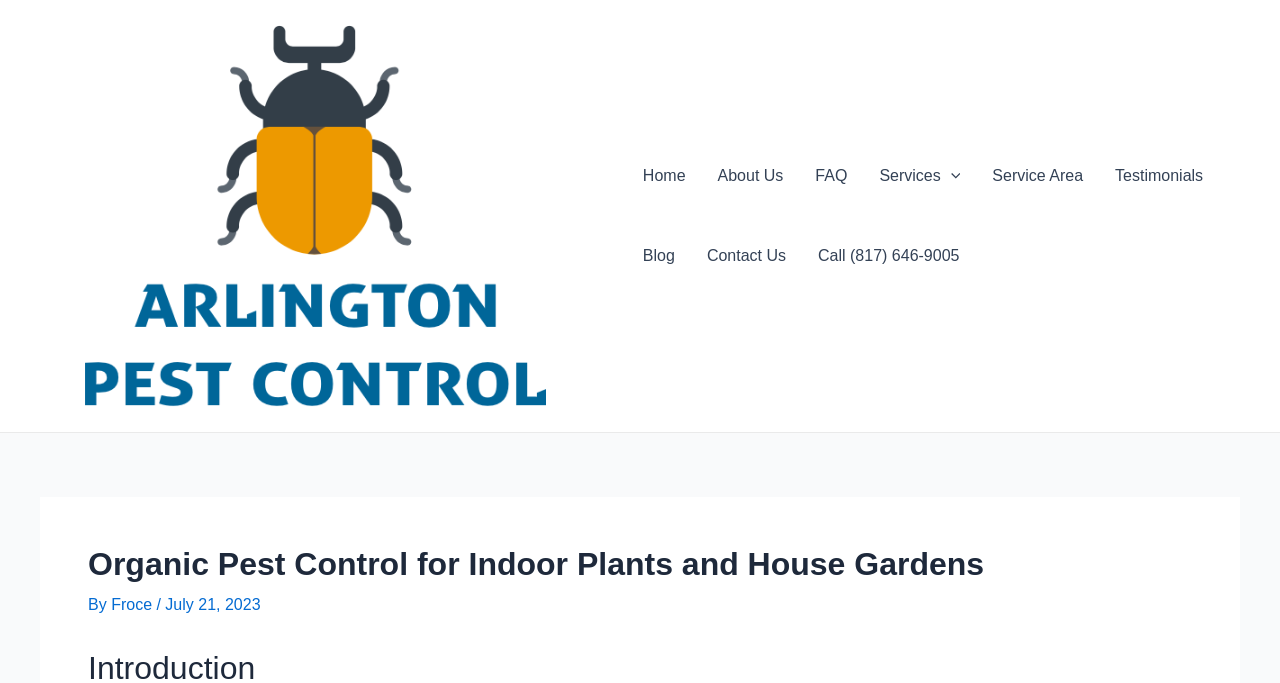Refer to the image and provide a thorough answer to this question:
What is the date mentioned in the header?

I found the date by looking at the StaticText element with the text 'July 21, 2023' within the header element, which suggests that this is the date mentioned in the header.